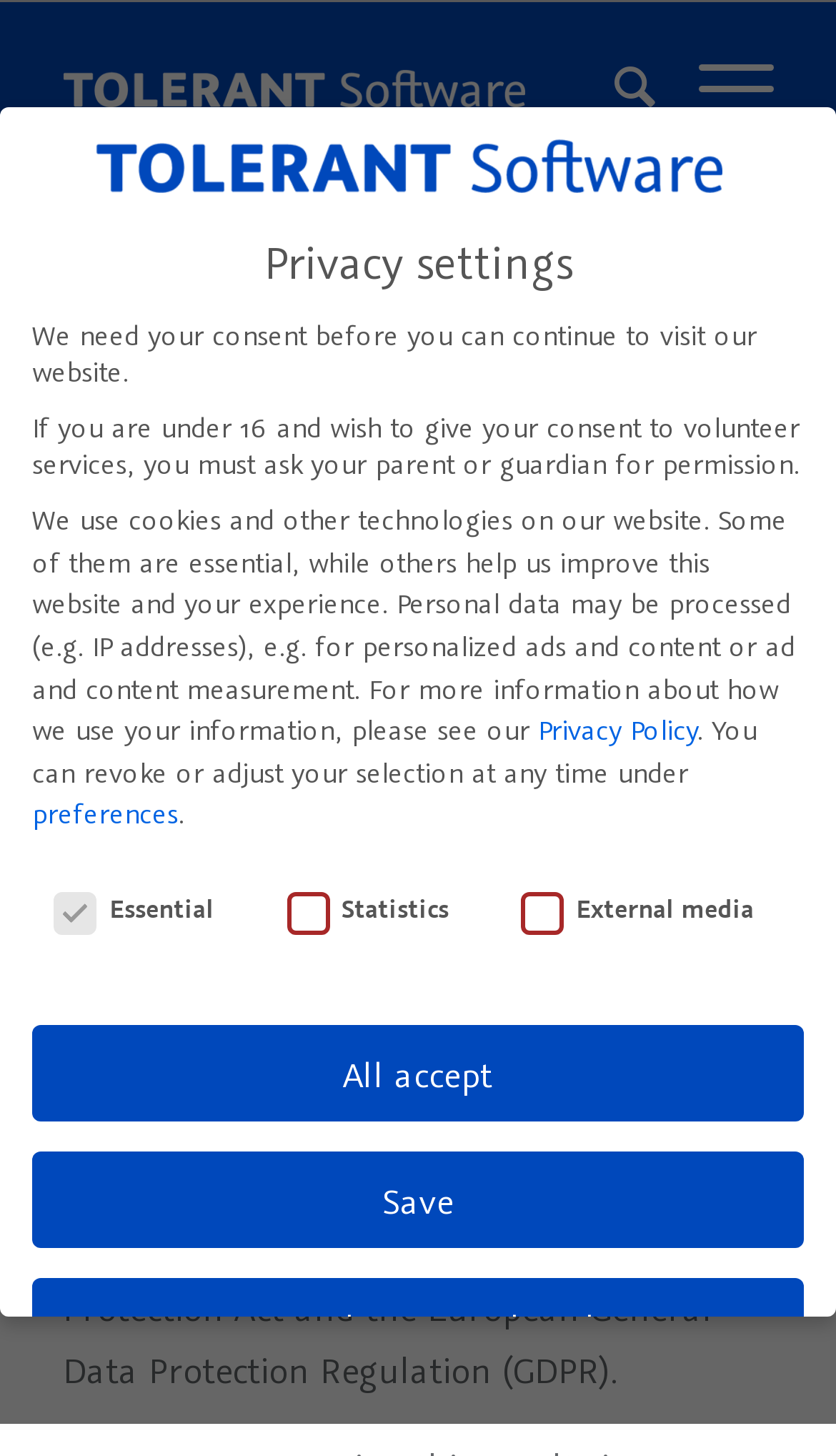Determine the bounding box for the UI element as described: "Privacy Policy". The coordinates should be represented as four float numbers between 0 and 1, formatted as [left, top, right, bottom].

[0.644, 0.489, 0.833, 0.514]